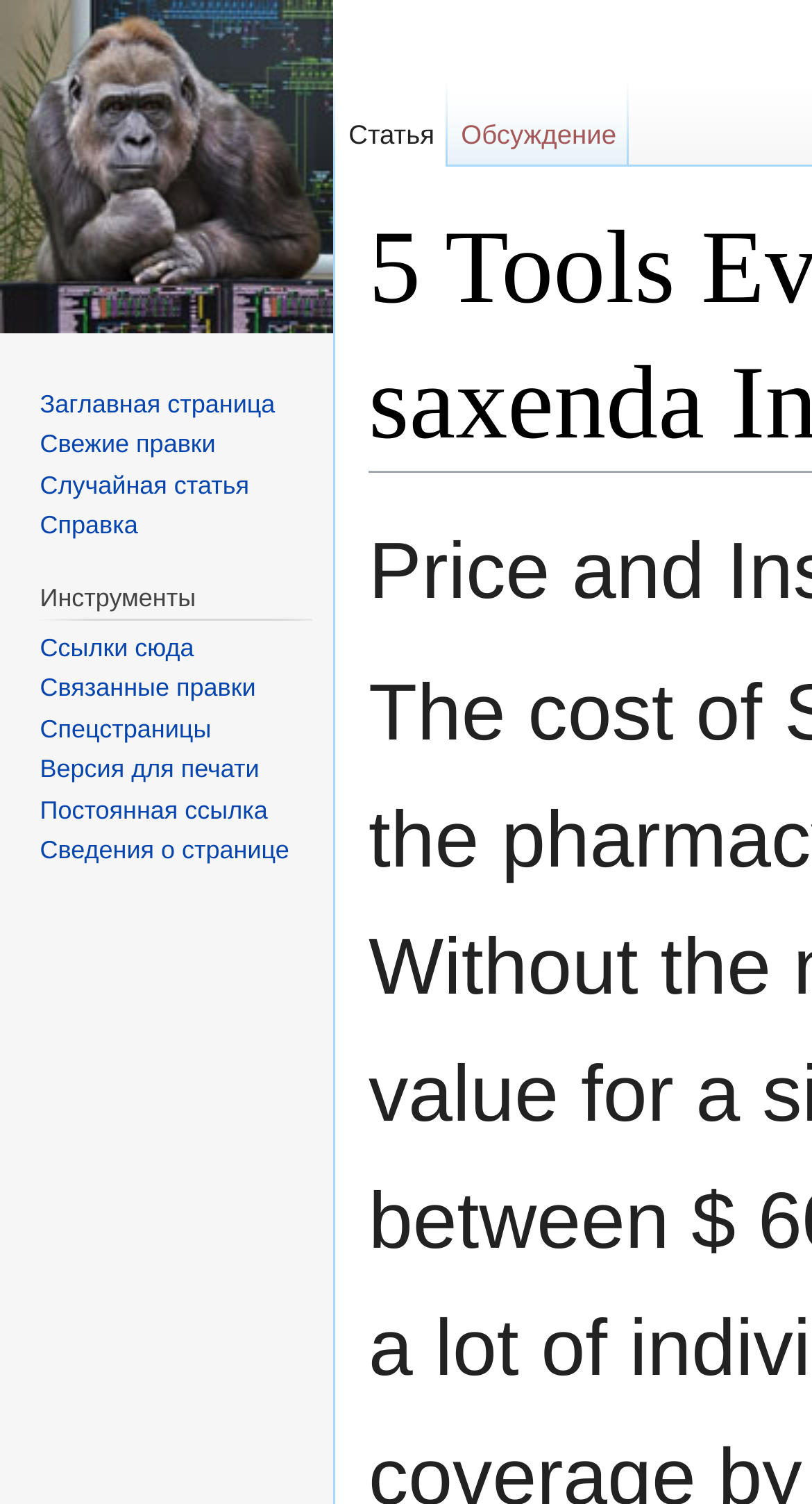Indicate the bounding box coordinates of the element that needs to be clicked to satisfy the following instruction: "search". The coordinates should be four float numbers between 0 and 1, i.e., [left, top, right, bottom].

[0.833, 0.314, 0.926, 0.337]